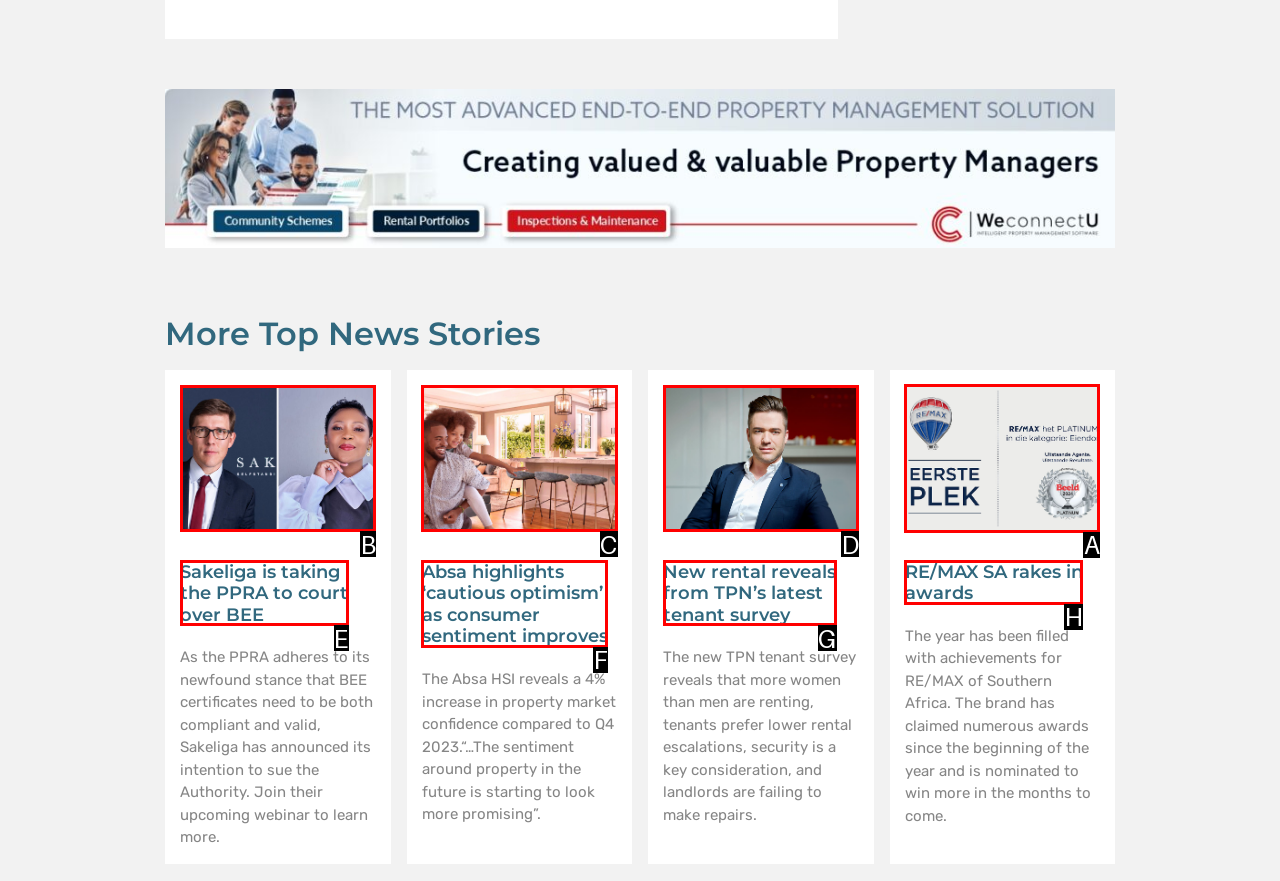Indicate which HTML element you need to click to complete the task: Click on the 'National Construction Council' link. Provide the letter of the selected option directly.

None